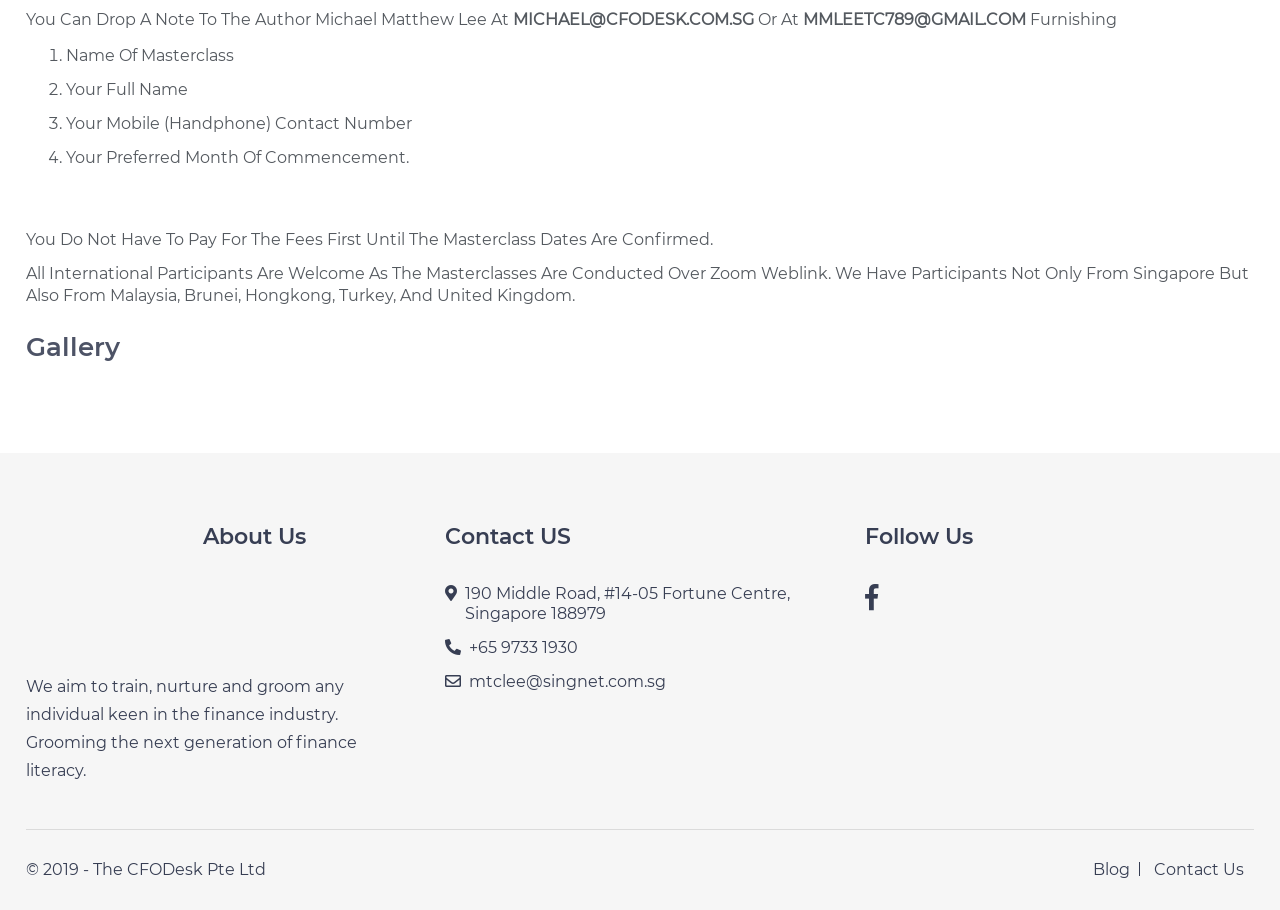Please answer the following question using a single word or phrase: What is the purpose of the masterclass?

Finance literacy